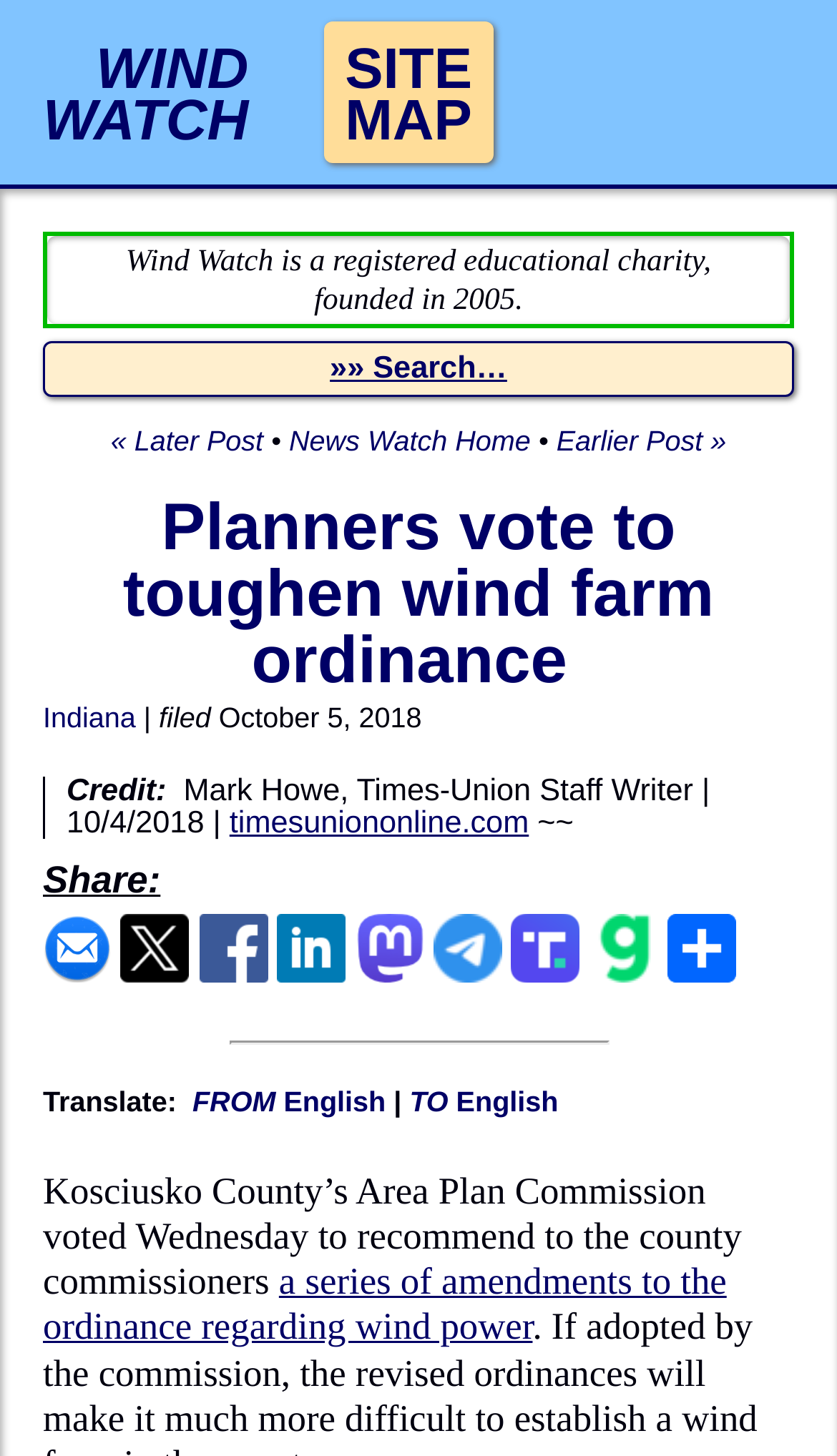Can you find and generate the webpage's heading?

Planners vote to toughen wind farm ordinance 